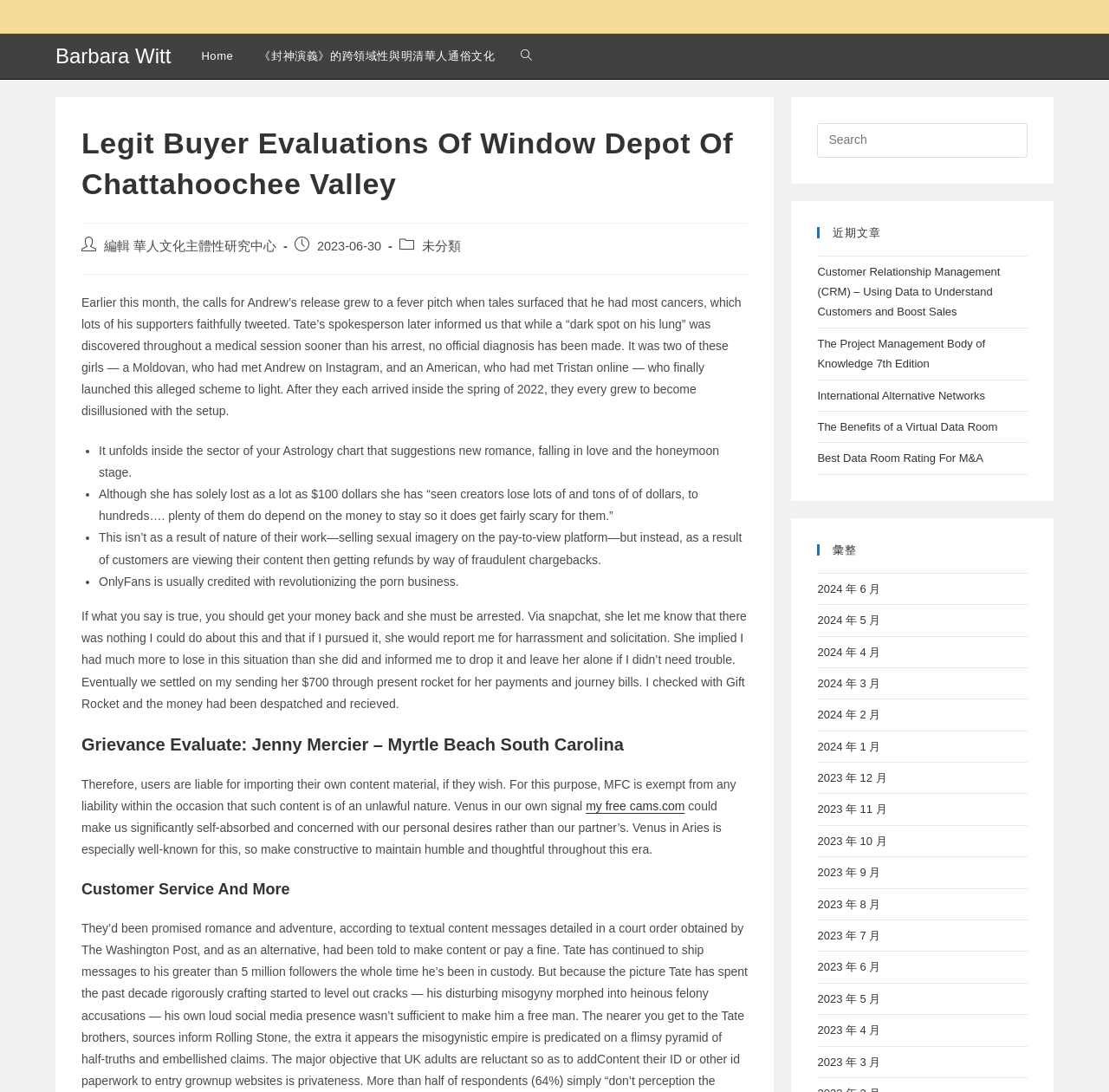Determine the bounding box coordinates of the element that should be clicked to execute the following command: "Click on the 'Home' link".

[0.17, 0.031, 0.222, 0.072]